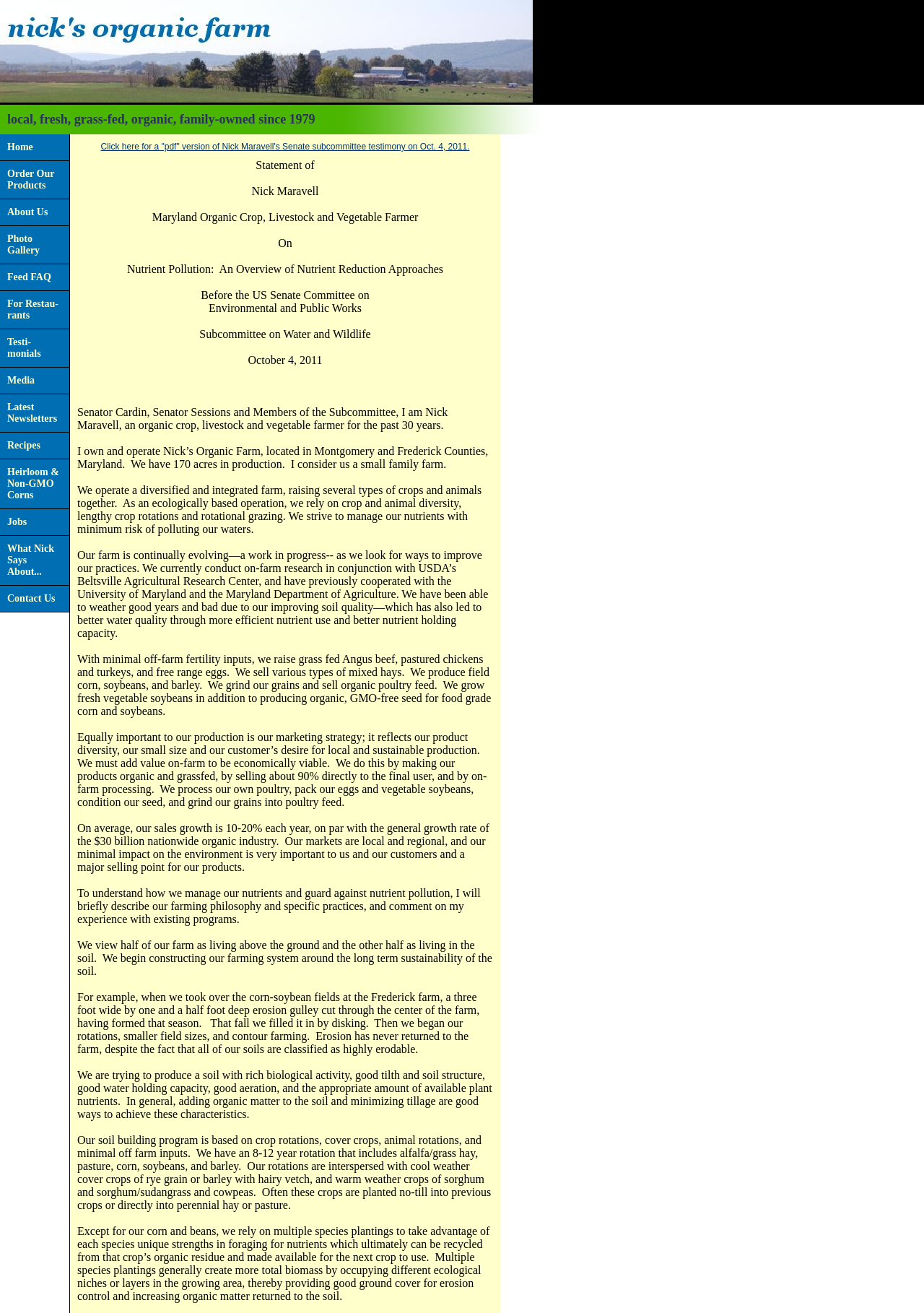Locate the bounding box coordinates of the clickable region necessary to complete the following instruction: "Contact Us". Provide the coordinates in the format of four float numbers between 0 and 1, i.e., [left, top, right, bottom].

[0.0, 0.446, 0.075, 0.466]